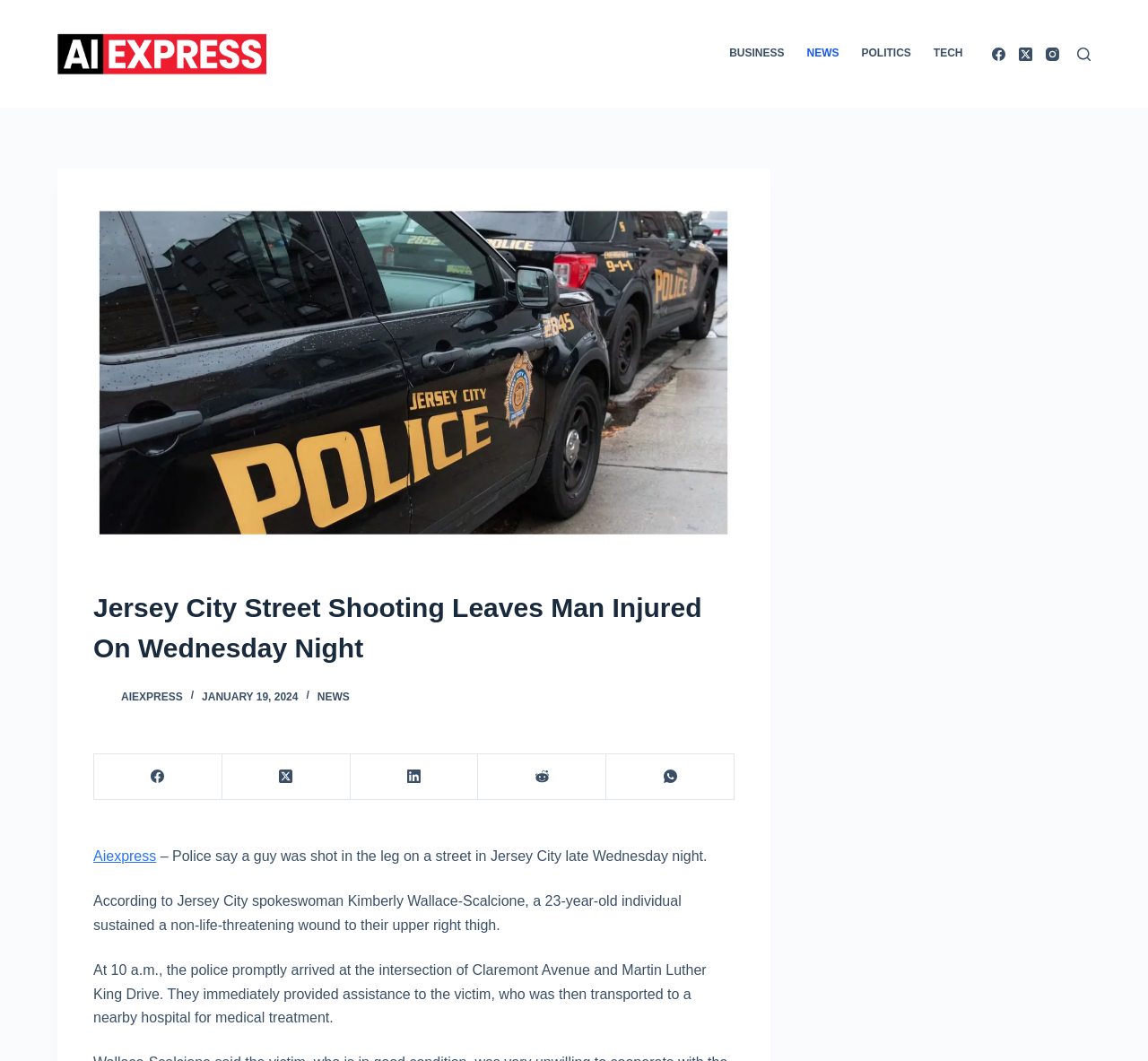What is the age of the individual who sustained a non-life-threatening wound?
Provide a one-word or short-phrase answer based on the image.

23